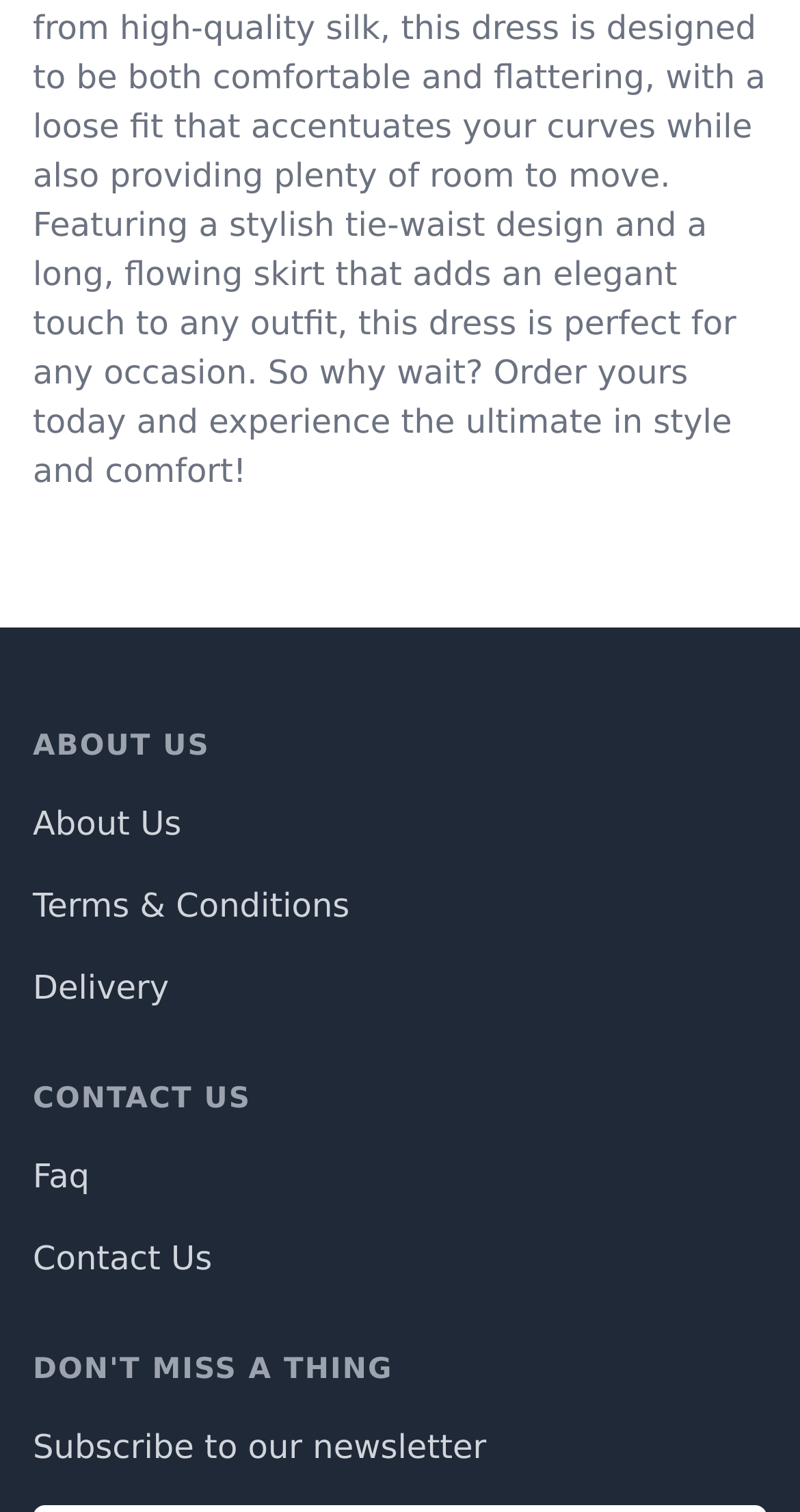Calculate the bounding box coordinates of the UI element given the description: "Twitter".

[0.226, 0.728, 0.287, 0.761]